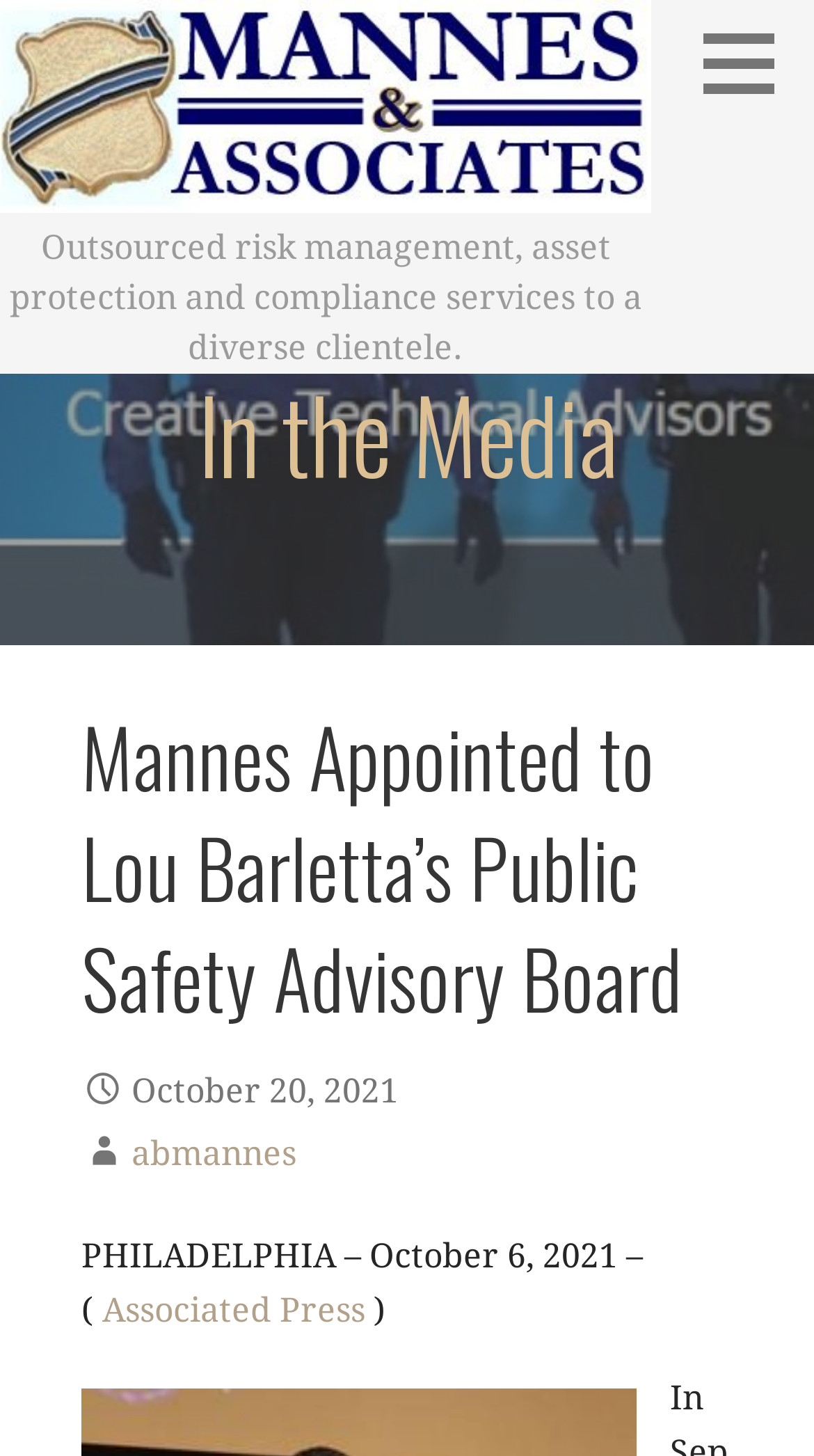Generate a detailed explanation of the webpage's features and information.

The webpage appears to be a news article or press release about A. Benjamin Mannes being appointed to Lou Barletta's Public Safety Advisory Board. 

At the top of the page, there is a link taking up about 80% of the width, located near the top of the page. Below this link, there is a paragraph of text describing outsourced risk management, asset protection, and compliance services to a diverse clientele, spanning about 78% of the page's width.

Further down, there is a heading titled "In the Media" that occupies about 90% of the page's width. Under this heading, there is a subheading with the same title as the page, "Mannes Appointed to Lou Barletta’s Public Safety Advisory Board", which takes up about 80% of the page's width.

Below the subheading, there is a date "October 20, 2021" located about one-third from the left edge of the page. To the right of the date, there is a link "abmannes" and a paragraph of text describing the appointment, which includes a mention of the Associated Press. The Associated Press is also a clickable link. The text and links in this section occupy about 40% of the page's width.